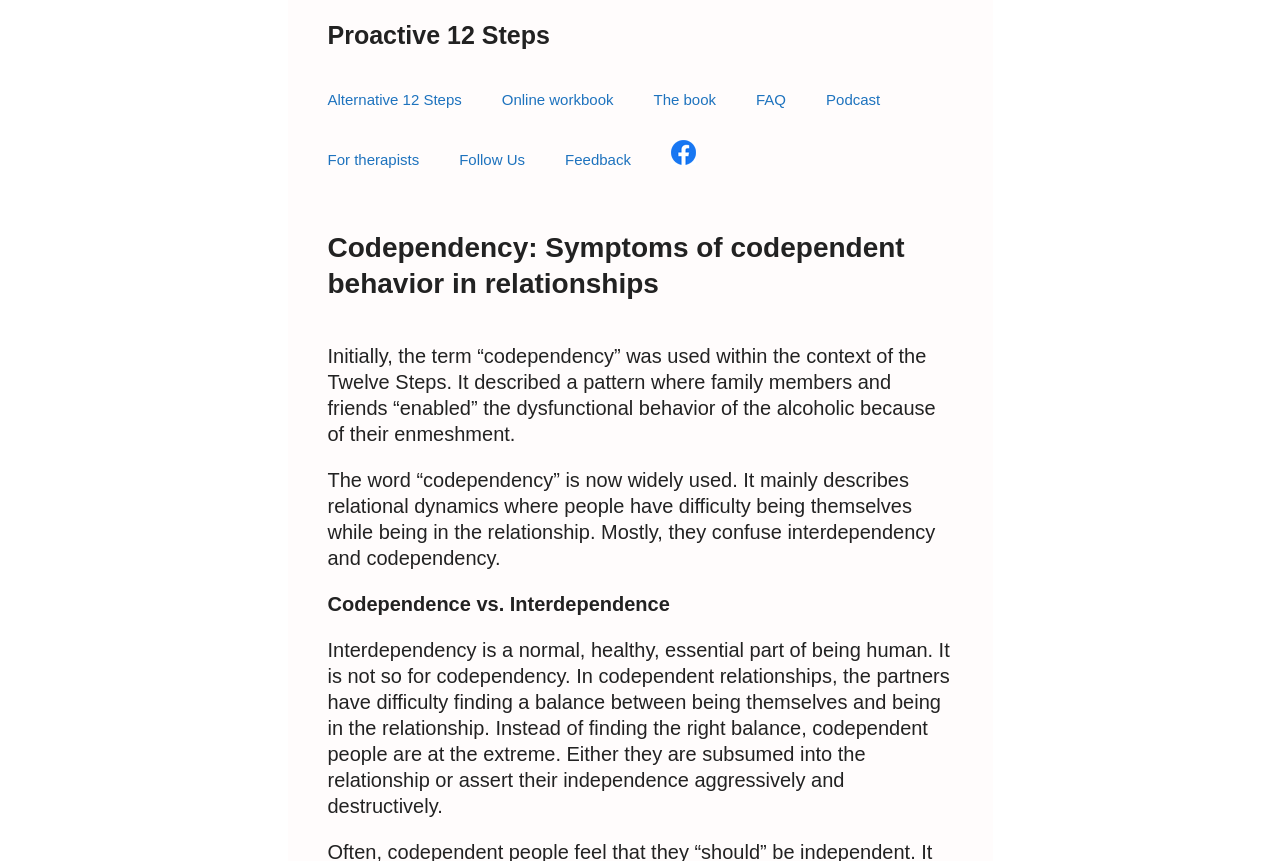Generate the text content of the main headline of the webpage.

Codependency: Symptoms of codependent behavior in relationships